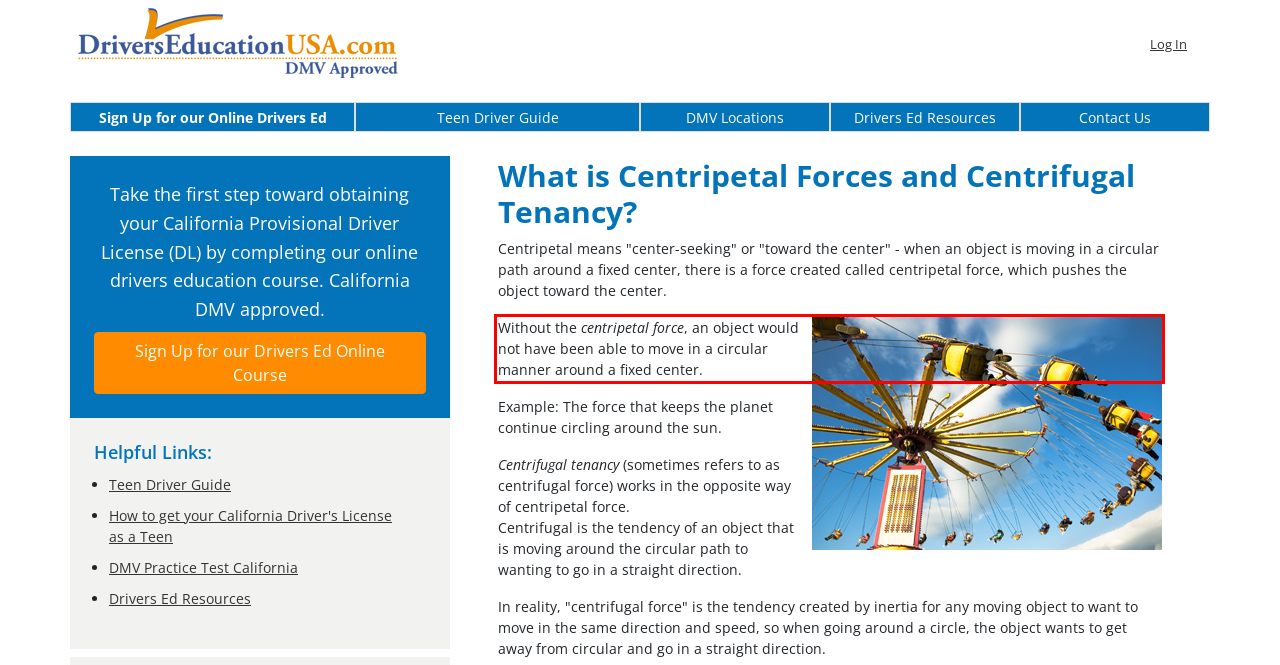Please use OCR to extract the text content from the red bounding box in the provided webpage screenshot.

Without the centripetal force, an object would not have been able to move in a circular manner around a fixed center.